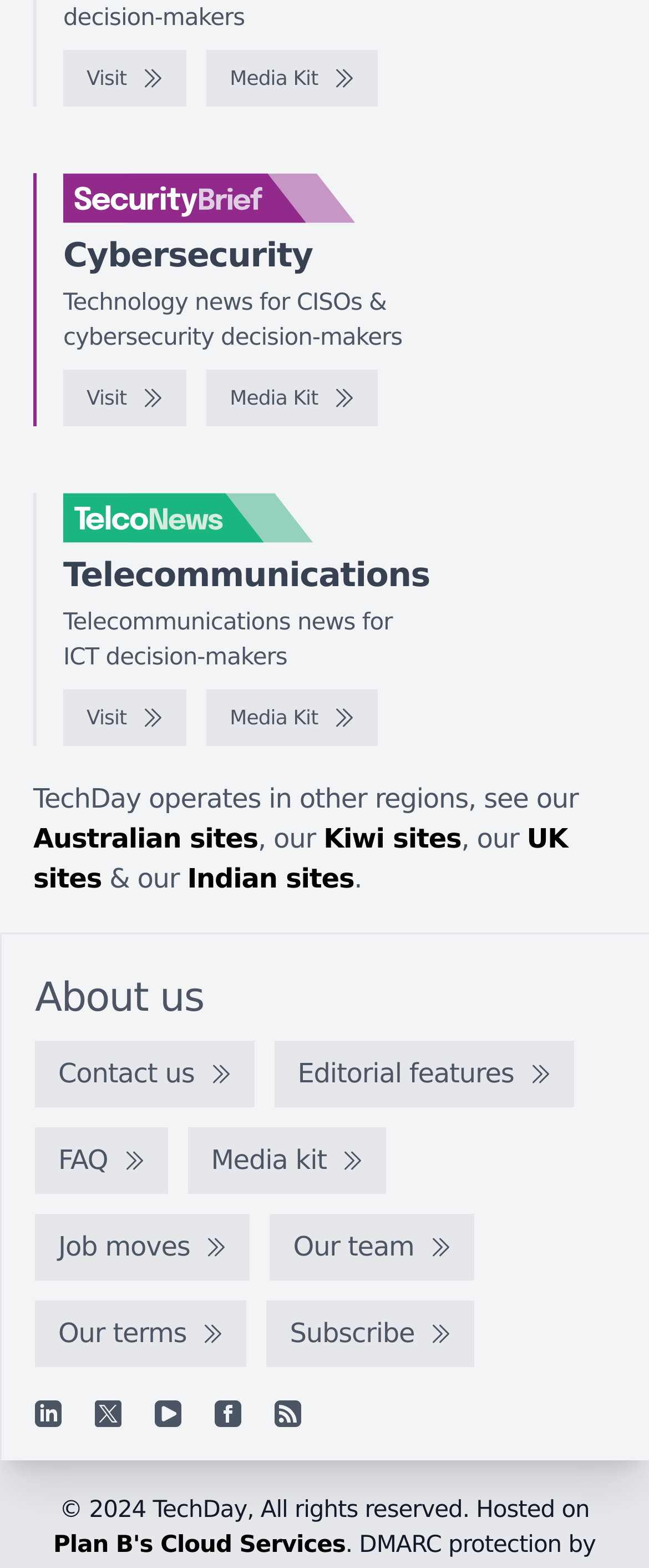Determine the bounding box for the UI element as described: "parent_node: Cybersecurity". The coordinates should be represented as four float numbers between 0 and 1, formatted as [left, top, right, bottom].

[0.097, 0.11, 0.636, 0.142]